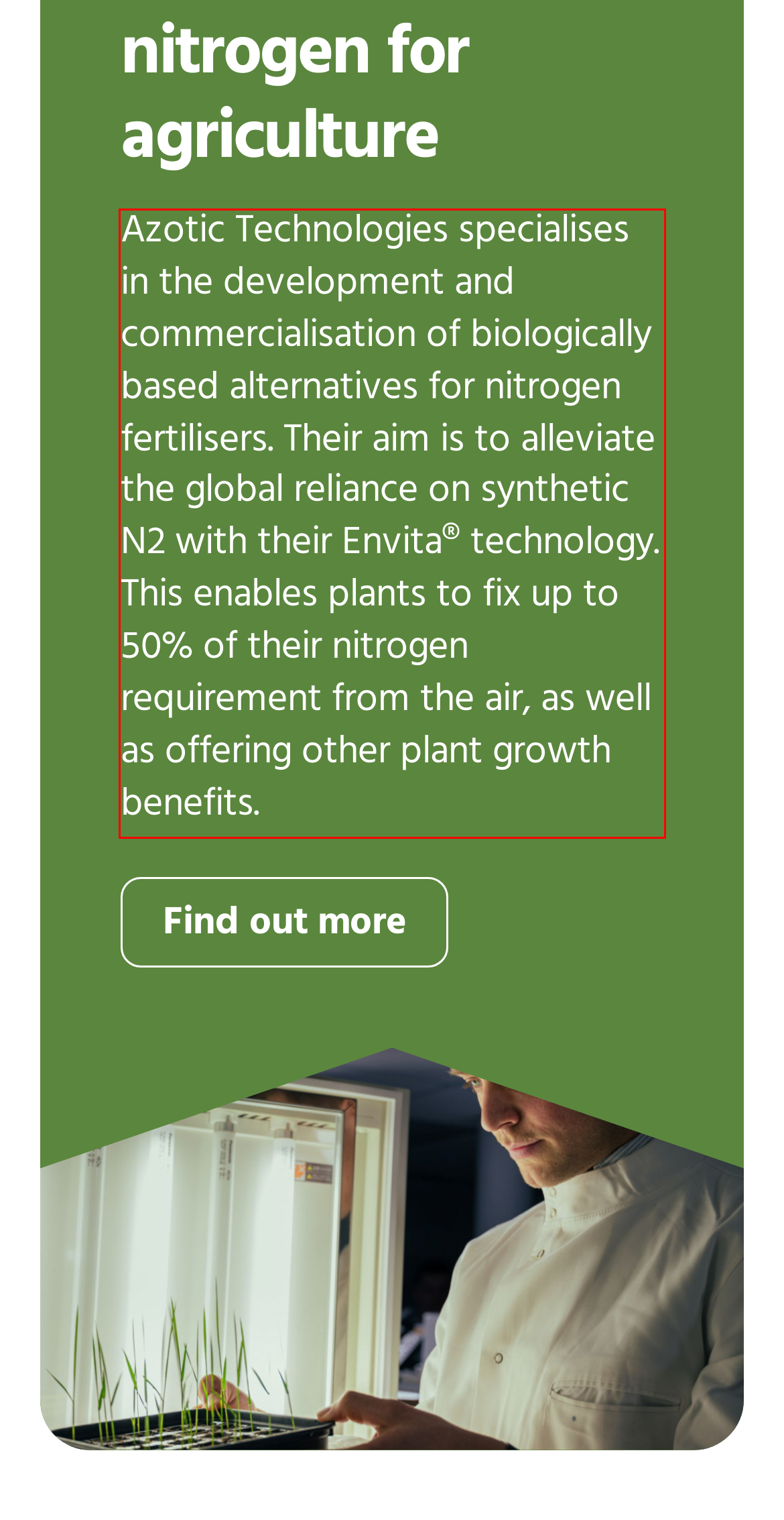Examine the webpage screenshot and use OCR to recognize and output the text within the red bounding box.

Azotic Technologies specialises in the development and commercialisation of biologically based alternatives for nitrogen fertilisers. Their aim is to alleviate the global reliance on synthetic N2 with their Envita® technology. This enables plants to fix up to 50% of their nitrogen requirement from the air, as well as offering other plant growth benefits.